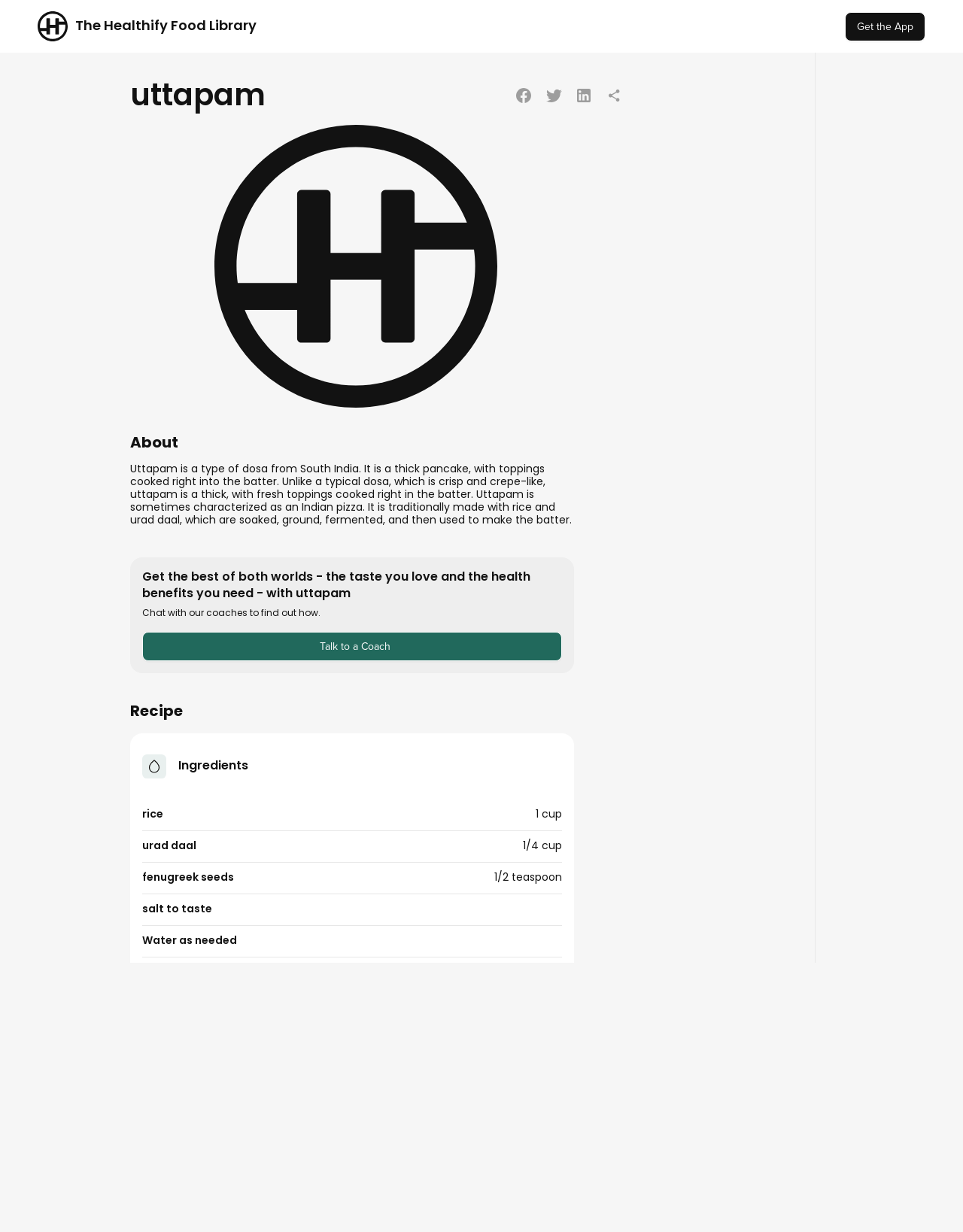Provide a comprehensive caption for the webpage.

The webpage is about Uttapam, a type of dosa from South India. At the top left, there is an image of "The Healthify Food Library" logo, accompanied by a heading with the same text. To the right of the logo, there is a "Get the App" button. Below the logo, there is a large heading that reads "Uttapam".

On the left side of the page, there is an image of Uttapam, which takes up a significant portion of the page. Above the image, there are several links with accompanying images, arranged horizontally. These links are not labeled, but they appear to be related to Uttapam.

Below the image of Uttapam, there is a section about the food, which includes a heading "About" and a paragraph of text that describes Uttapam as a thick pancake with toppings cooked into the batter. This section also includes a heading that encourages readers to get the best of both worlds - the taste they love and the health benefits they need - with Uttapam, and a button to "Talk to a Coach" to find out how.

Further down the page, there is a section about the recipe, which includes a heading "Recipe" and an image of "the-food-library". Below the image, there are several headings that list the ingredients needed, including rice, urad daal, fenugreek seeds, salt, and others. Each ingredient is accompanied by a quantity, such as "1 cup" or "1/4 cup". 

Finally, there is a section about the directions for making Uttapam, which includes a heading "Directions" and a step-by-step guide.